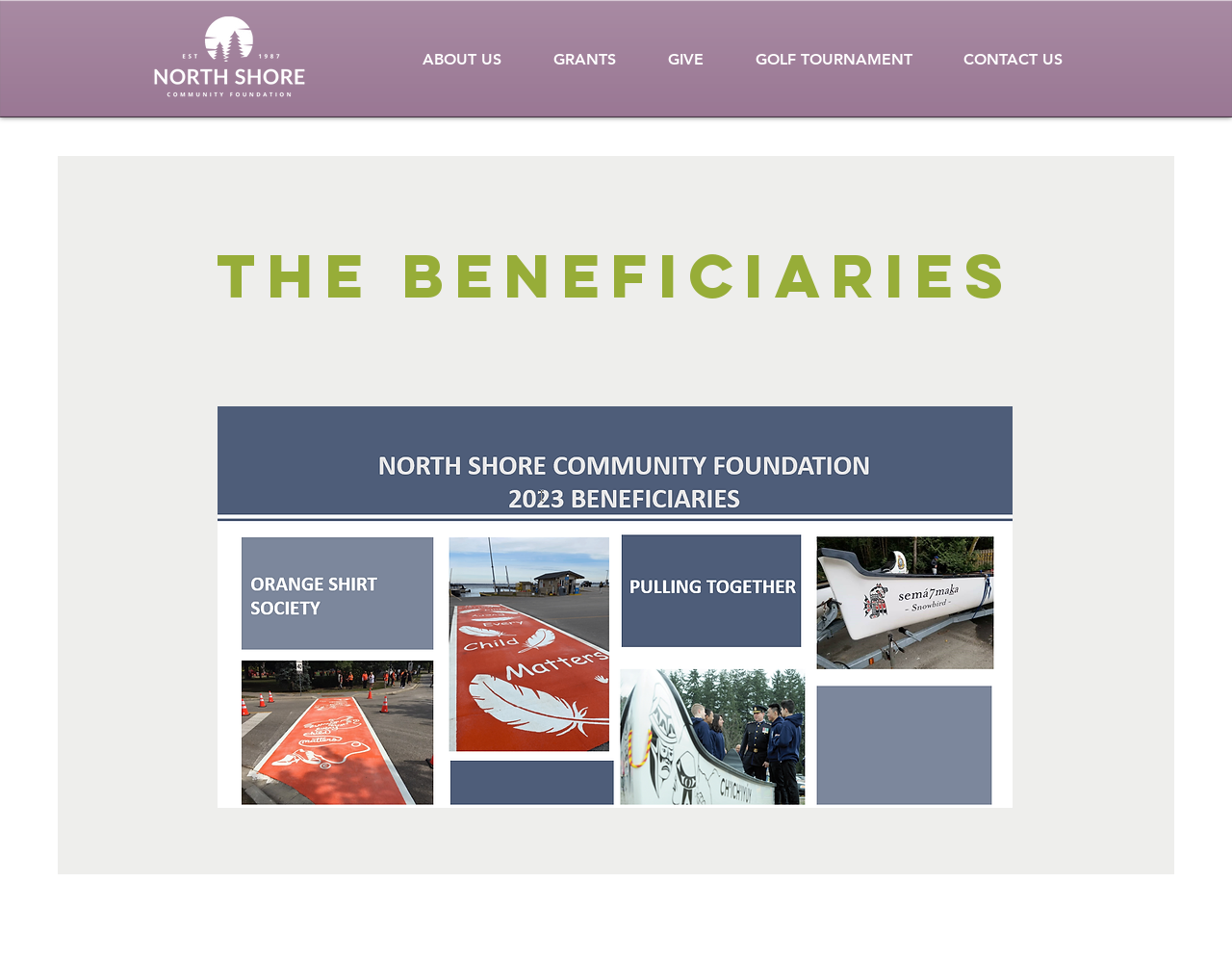Locate the bounding box of the UI element based on this description: "ABOUT US". Provide four float numbers between 0 and 1 as [left, top, right, bottom].

[0.322, 0.037, 0.427, 0.087]